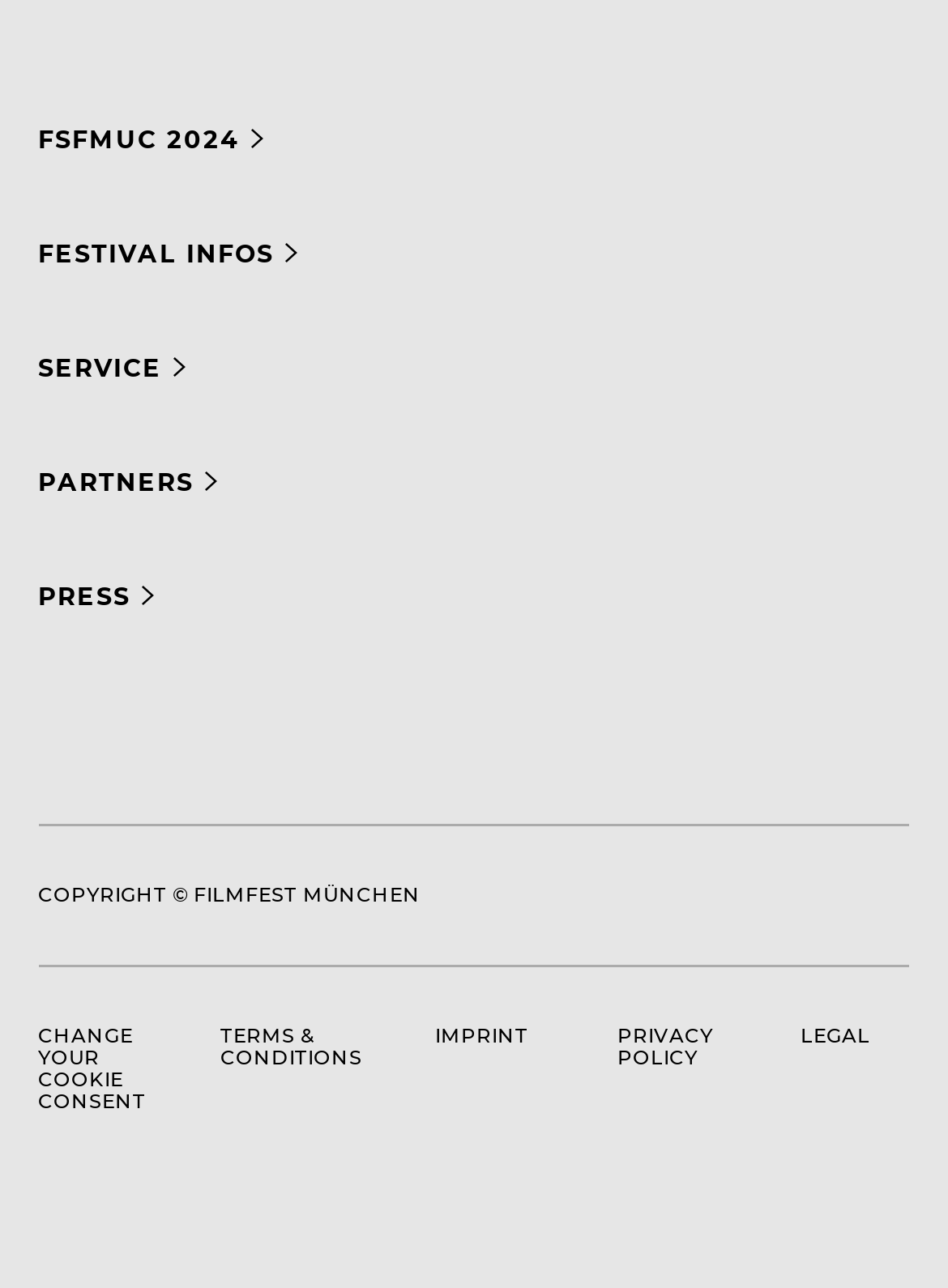Locate the bounding box coordinates of the element that should be clicked to fulfill the instruction: "go to festival infos".

[0.04, 0.171, 0.316, 0.222]